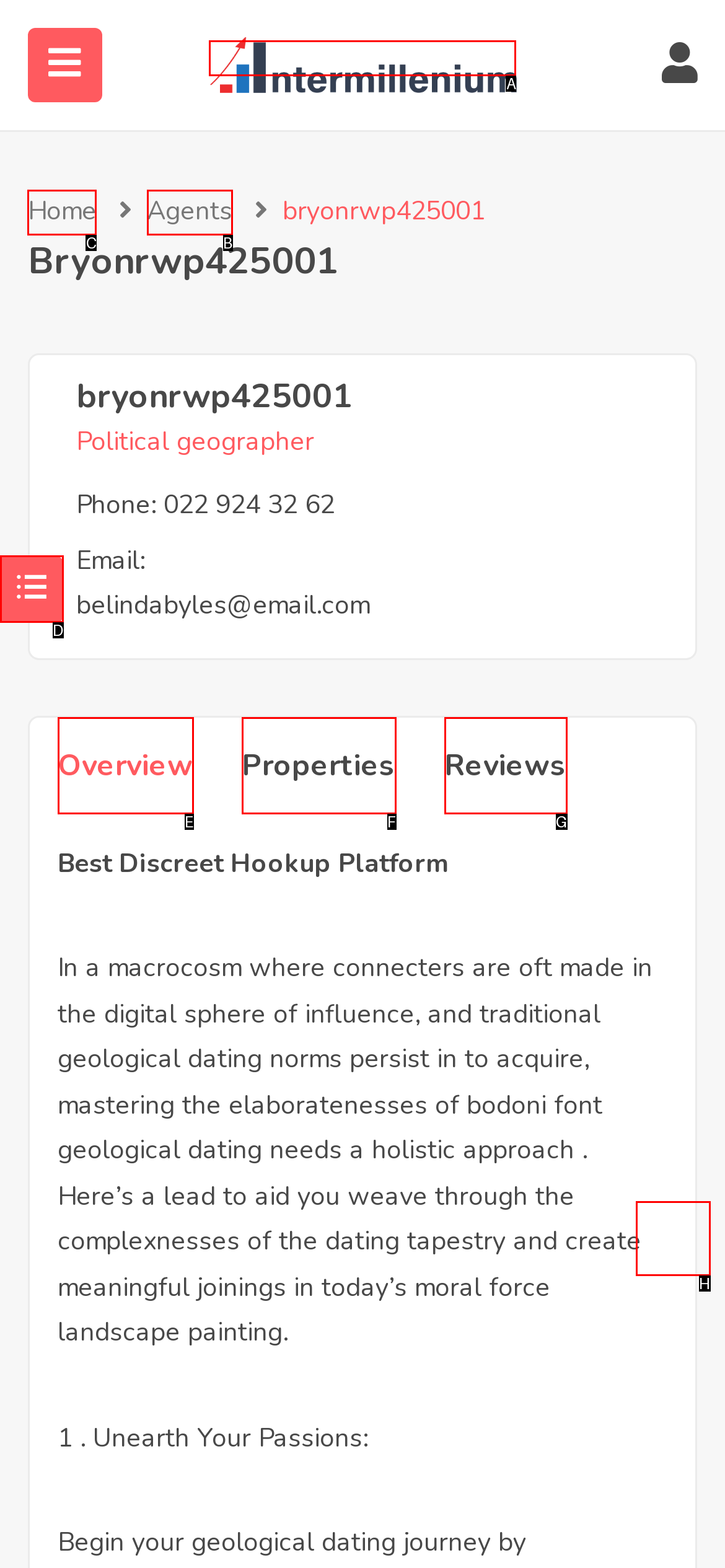Identify the correct option to click in order to complete this task: Click on the Home link
Answer with the letter of the chosen option directly.

C